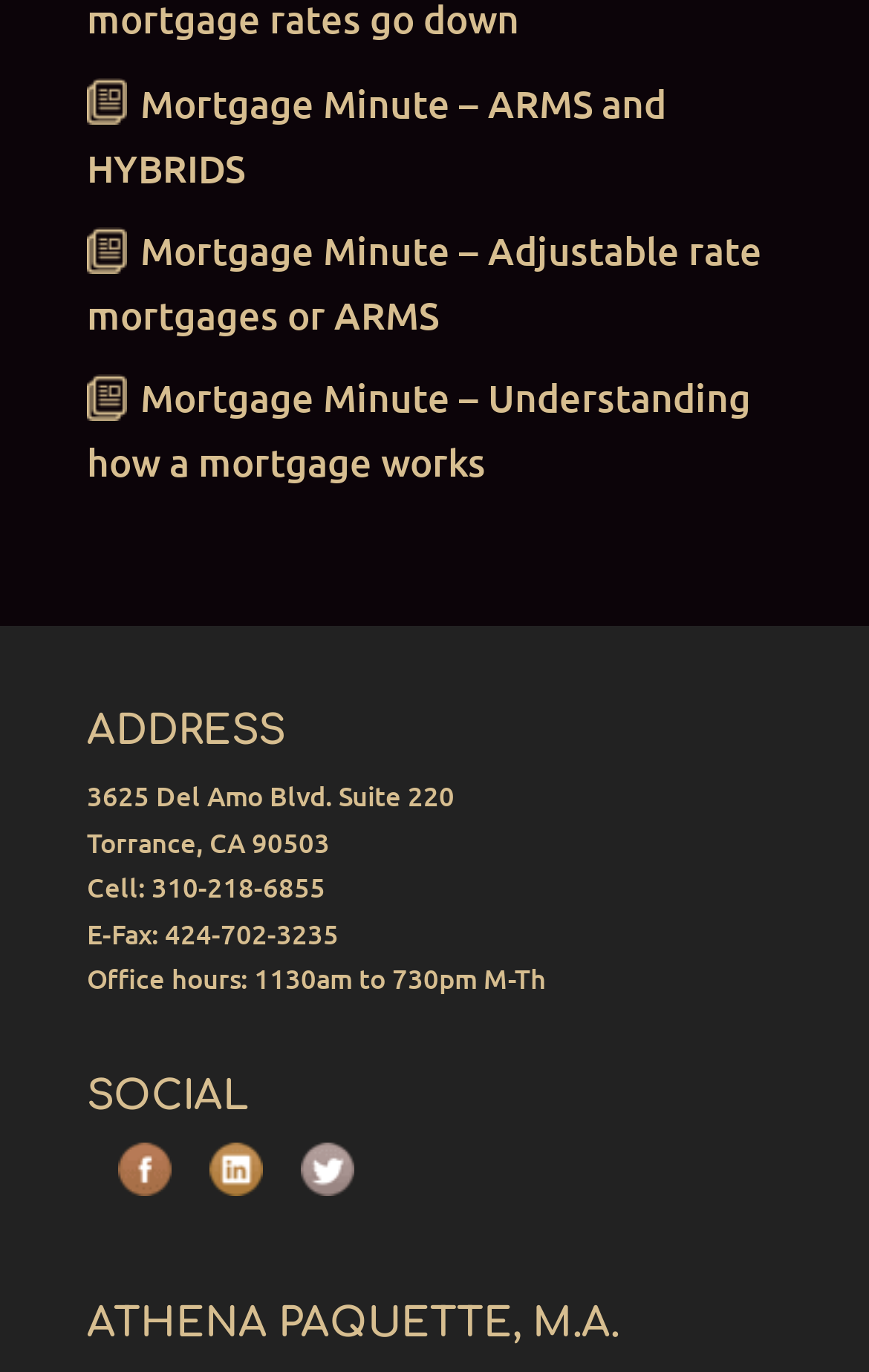Determine the bounding box coordinates for the UI element described. Format the coordinates as (top-left x, top-left y, bottom-right x, bottom-right y) and ensure all values are between 0 and 1. Element description: alt="facebook"

[0.136, 0.85, 0.197, 0.878]